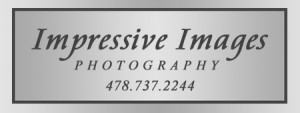Paint a vivid picture of the image with your description.

The image features the logo of "Impressive Images Photography," set against a sleek, silver background that adds a touch of elegance. The logo prominently displays the business name, "Impressive Images," in a stylish font, showcasing professionalism and creativity. Below the name, the word "PHOTOGRAPHY" is elegantly rendered, emphasizing the service offered. Additionally, the phone number "478.737.2244" is included, providing potential clients with a direct means of contact. This logo effectively represents the brand's commitment to high-quality photography services, including portraits and commercial work, particularly for realtors in Macon, GA. Overall, the design reflects a modern and sophisticated aesthetic, inviting clients to explore their photography needs.